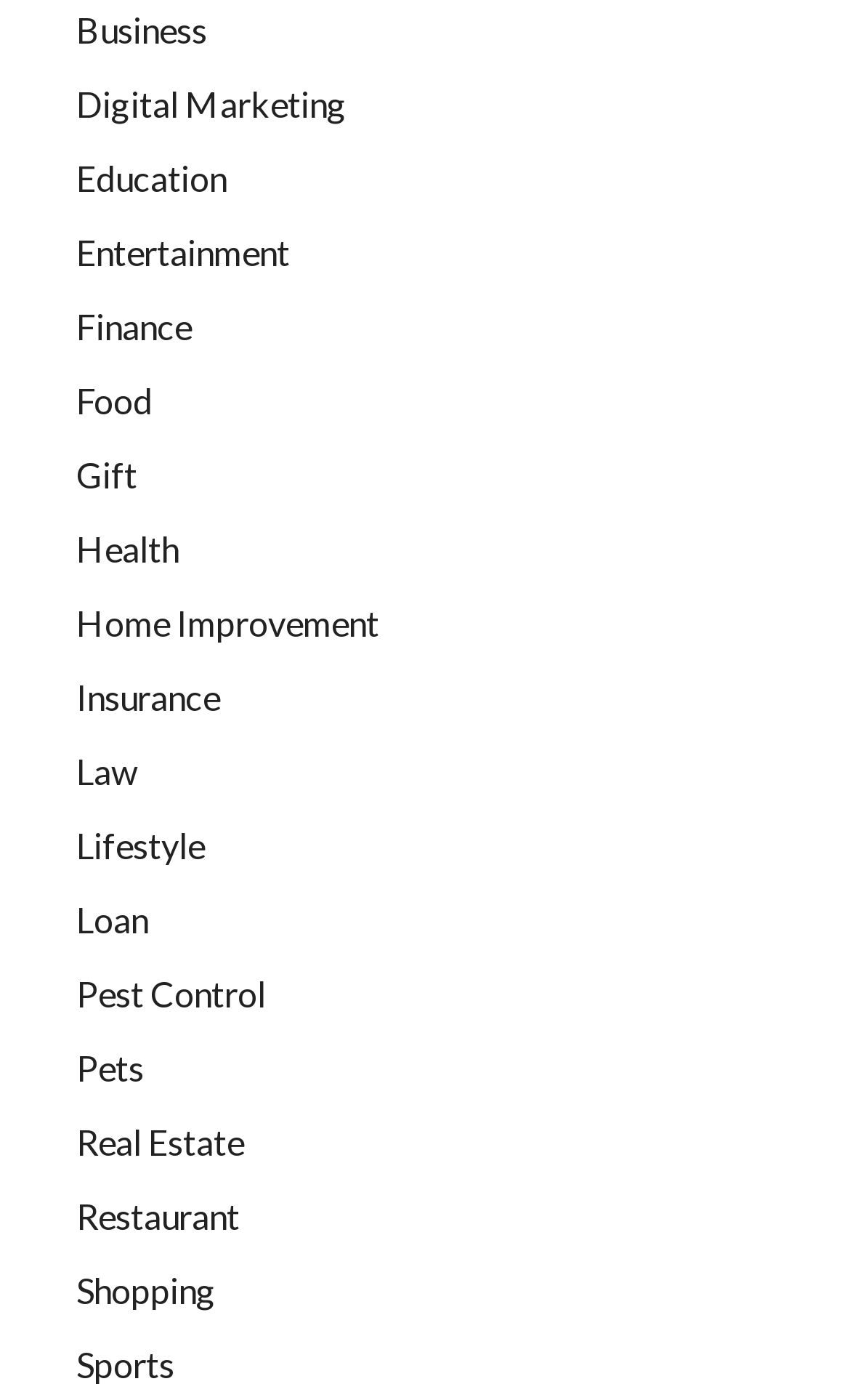Answer the question with a single word or phrase: 
What is the category located below 'Entertainment'?

Finance